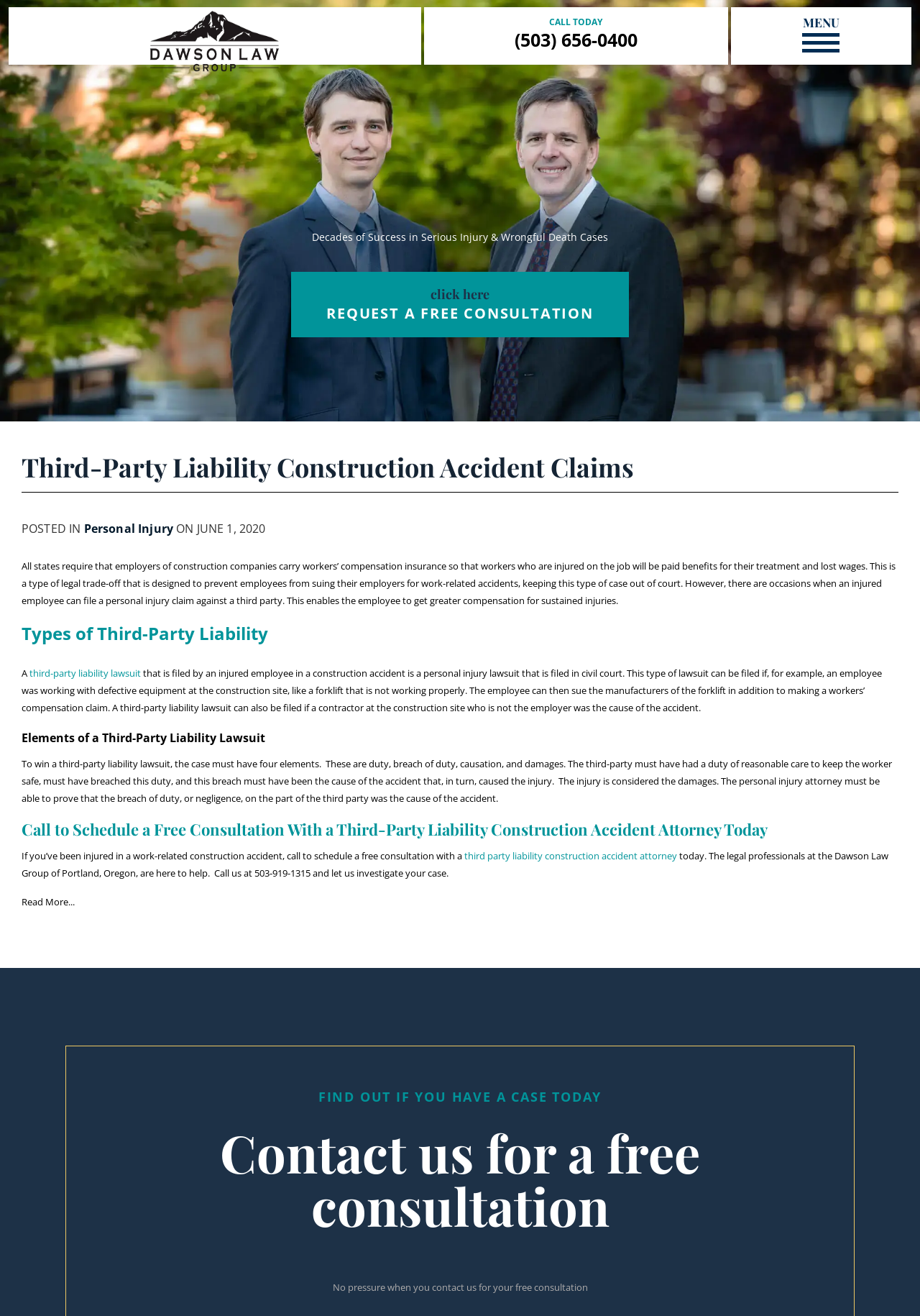Offer a detailed account of what is visible on the webpage.

The webpage is about Dawson Law Group, a law firm specializing in personal injury and third-party liability construction accident claims. At the top left, there is a link to the law firm's name, accompanied by an image of the same. To the right, there is a call-to-action button "CALL TODAY" and a phone number "(503) 656-0400" to contact the firm. Next to it, there is a "MENU" button.

Below the top section, there is a layout table with a heading "Third-Party Liability Construction Accident Claims" in a large font. Underneath, there is a brief description of the law firm's success in handling serious injury and wrongful death cases. A link to "REQUEST A FREE CONSULTATION" is also provided.

The main content of the webpage is an article discussing third-party liability construction accident claims. The article is divided into sections, each with a heading. The first section explains the concept of third-party liability and when an injured employee can file a personal injury claim against a third party. The text is followed by a section on "Types of Third-Party Liability" and then "Elements of a Third-Party Liability Lawsuit", which outlines the four essential elements required to win such a lawsuit.

Further down, there is a call-to-action section, urging readers to schedule a free consultation with a third-party liability construction accident attorney. The section includes a link to the law firm's contact information and a phone number to call.

At the bottom of the page, there is another heading "FIND OUT IF YOU HAVE A CASE TODAY" with a call-to-action to contact the law firm for a free consultation. A reassuring message "No pressure when you contact us for your free consultation" is also displayed.